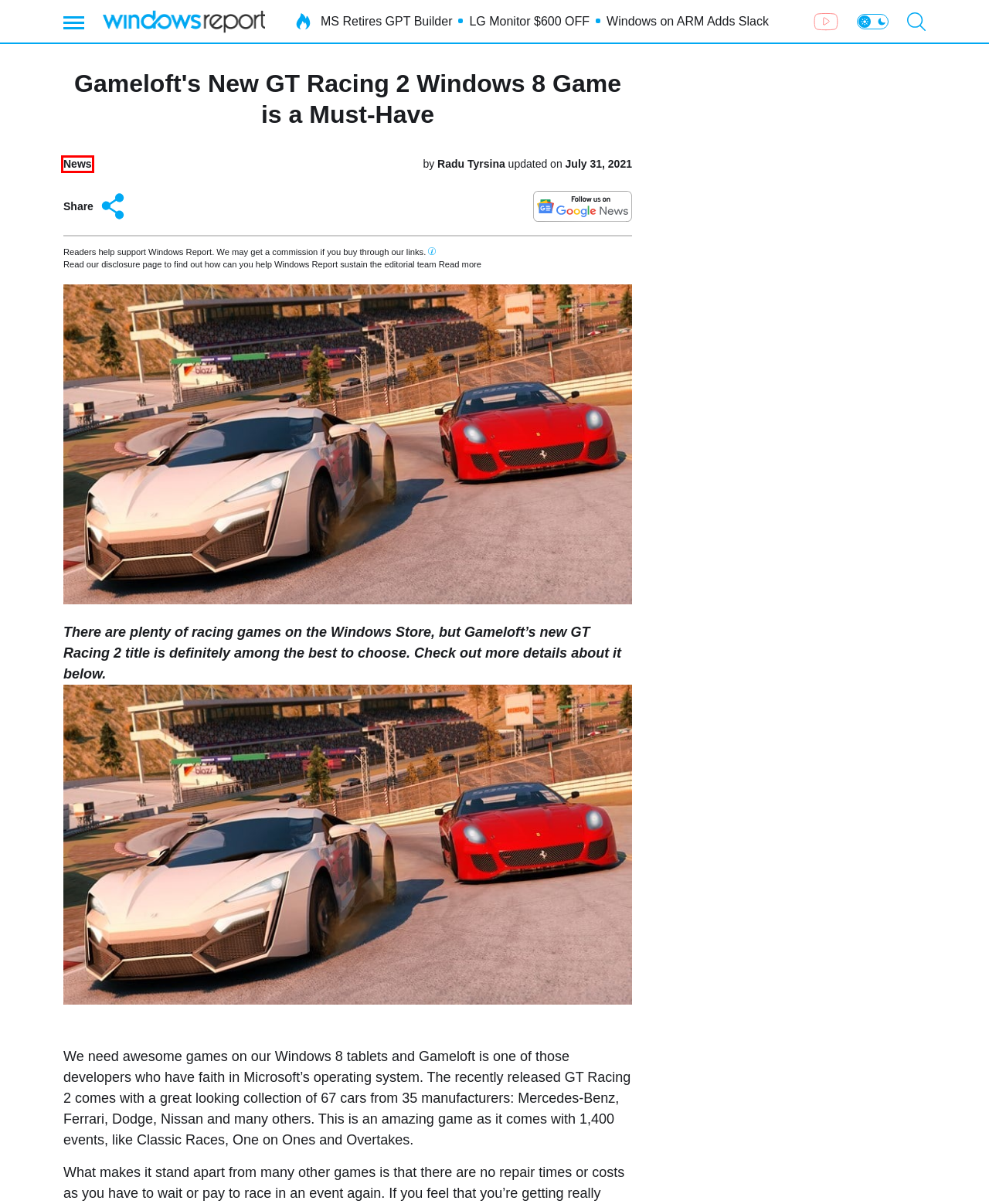Given a screenshot of a webpage with a red rectangle bounding box around a UI element, select the best matching webpage description for the new webpage that appears after clicking the highlighted element. The candidate descriptions are:
A. Editorial disclosure
B. Finally, the secret ingredient that completes the usefulness of Copilot+ PCs is here
C. Radu Tyrsina - Founder & Editor-in-Chief at WindowsReport
D. News •
E. It took Microsoft 6 months to end Copilot GPT Builder
F. How to •
G. Windows Report - Your go-to source for PC tutorials
H. LG UltraGear, an amazing 45-inch monitor, is now more affordable than ever

D